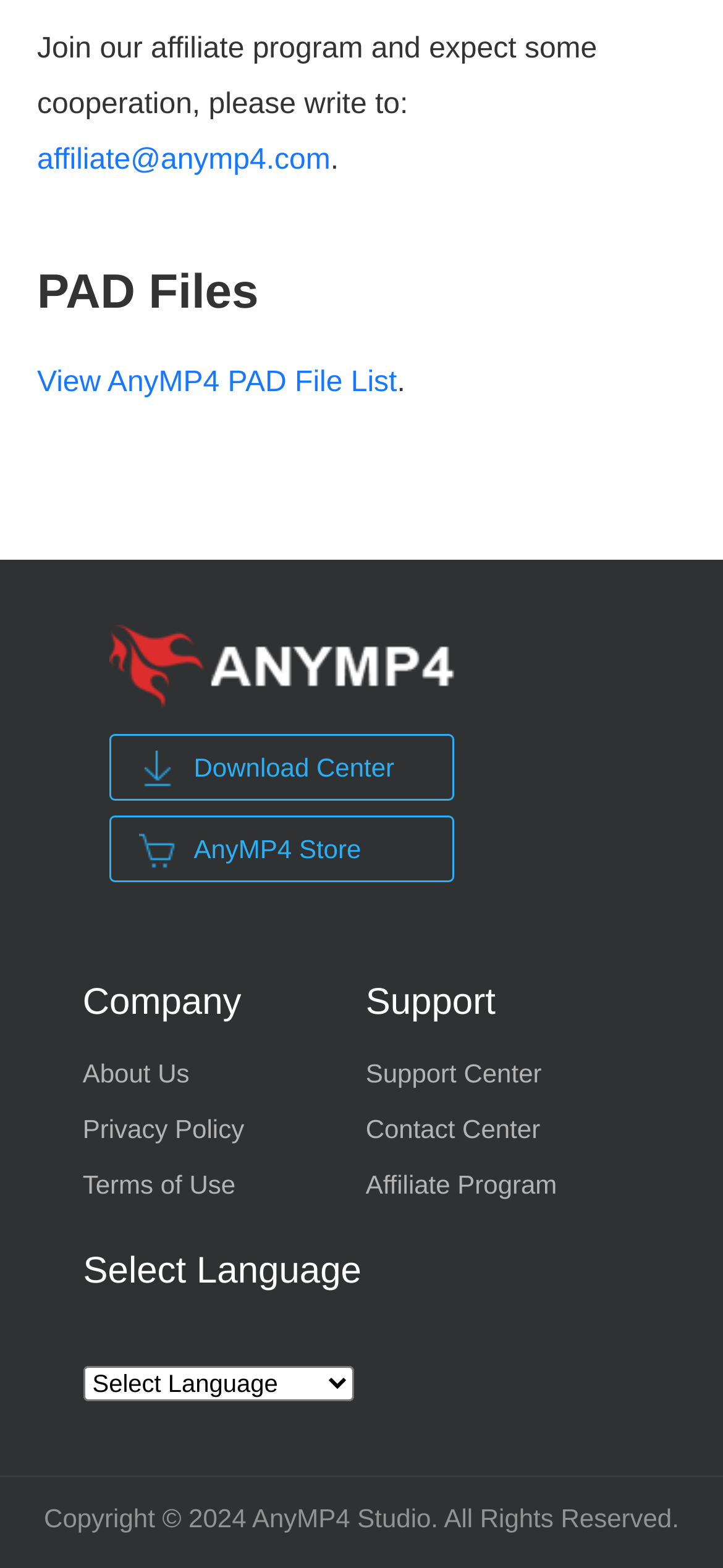Answer this question using a single word or a brief phrase:
What is the purpose of the 'Select Language' section?

Select language